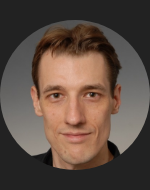Offer a detailed explanation of the image.

The image features a professional headshot of Jens Claßen, showcasing a close-up of his face. He has a light complexion and short, slightly tousled hair. Jens is portrayed against a subtle gradient background that transitions from dark to light, enhancing the focus on his expression. He is dressed in a dark, collared shirt, suggesting a smart and approachable demeanor. This image is likely associated with his professional page or profile, reflecting his identity and possibly his work in academia or research.